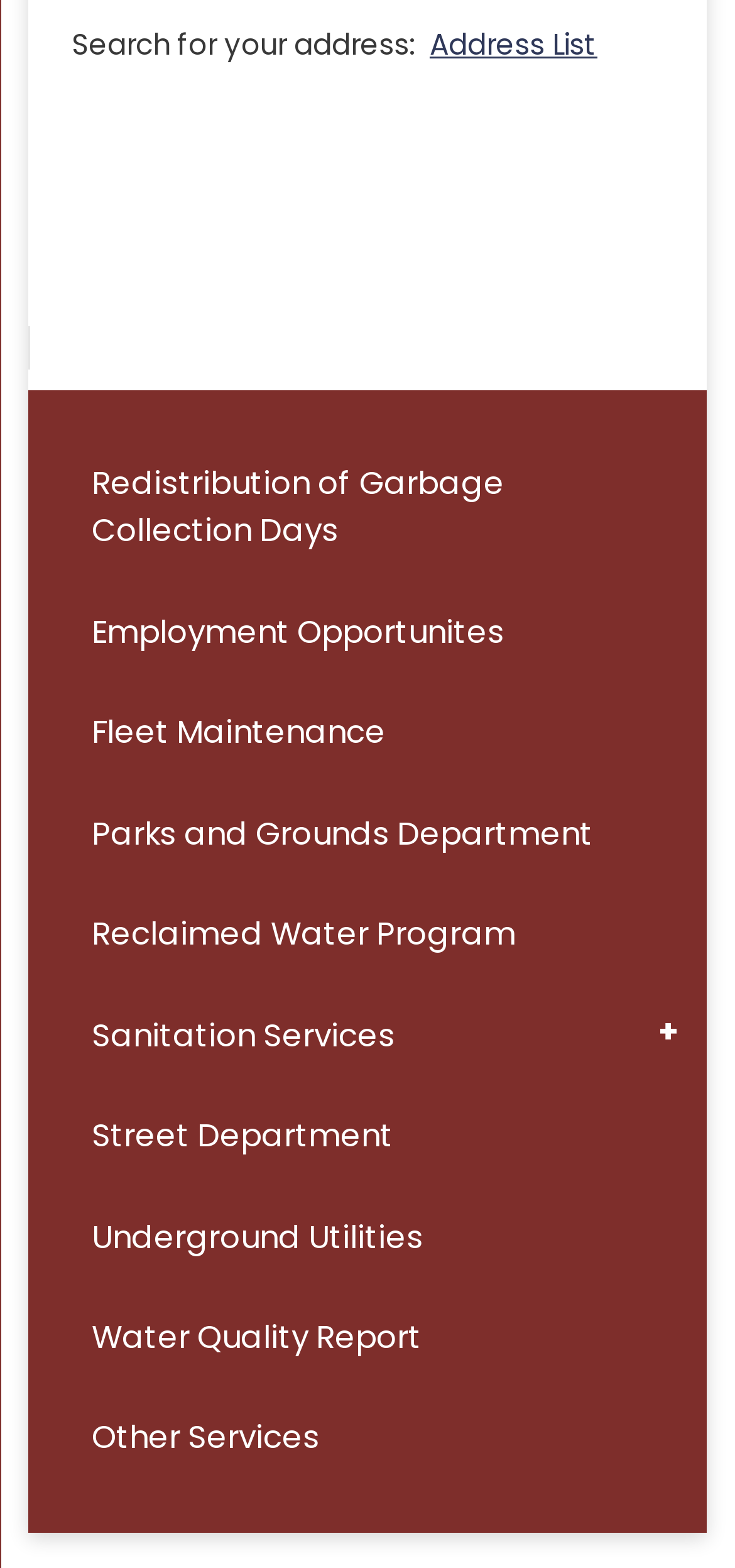Please find the bounding box coordinates of the clickable region needed to complete the following instruction: "Click on 'Home'". The bounding box coordinates must consist of four float numbers between 0 and 1, i.e., [left, top, right, bottom].

None